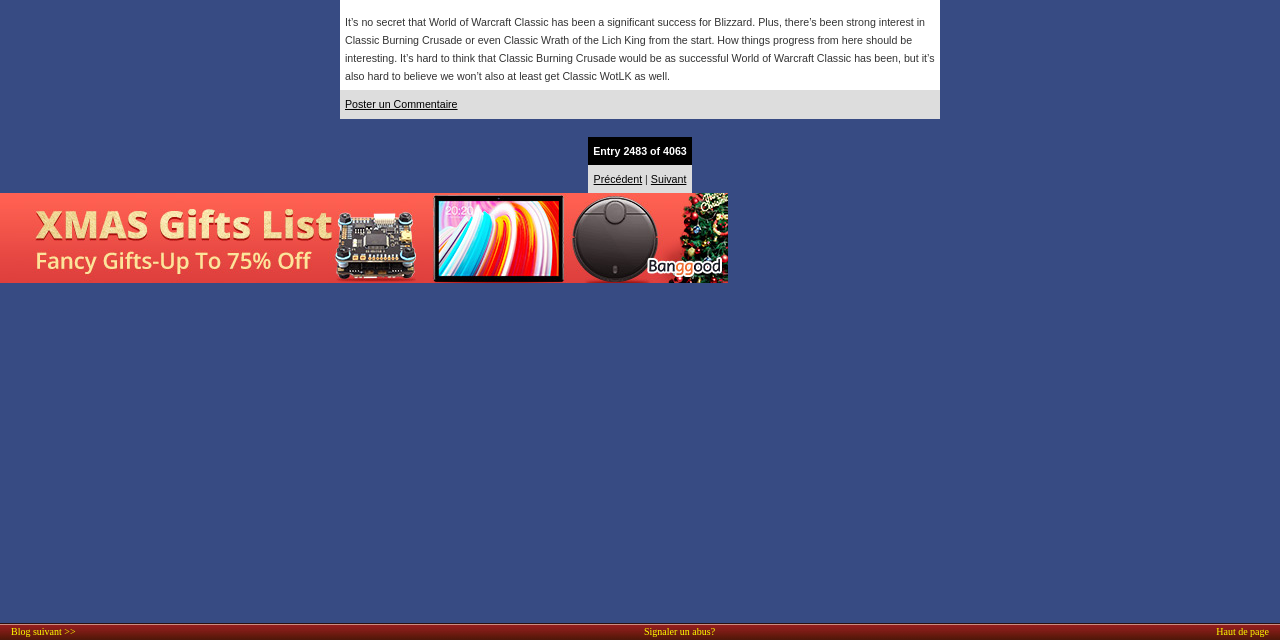Given the description of the UI element: "parent_node: Holy-Bible.online", predict the bounding box coordinates in the form of [left, top, right, bottom], with each value being a float between 0 and 1.

None